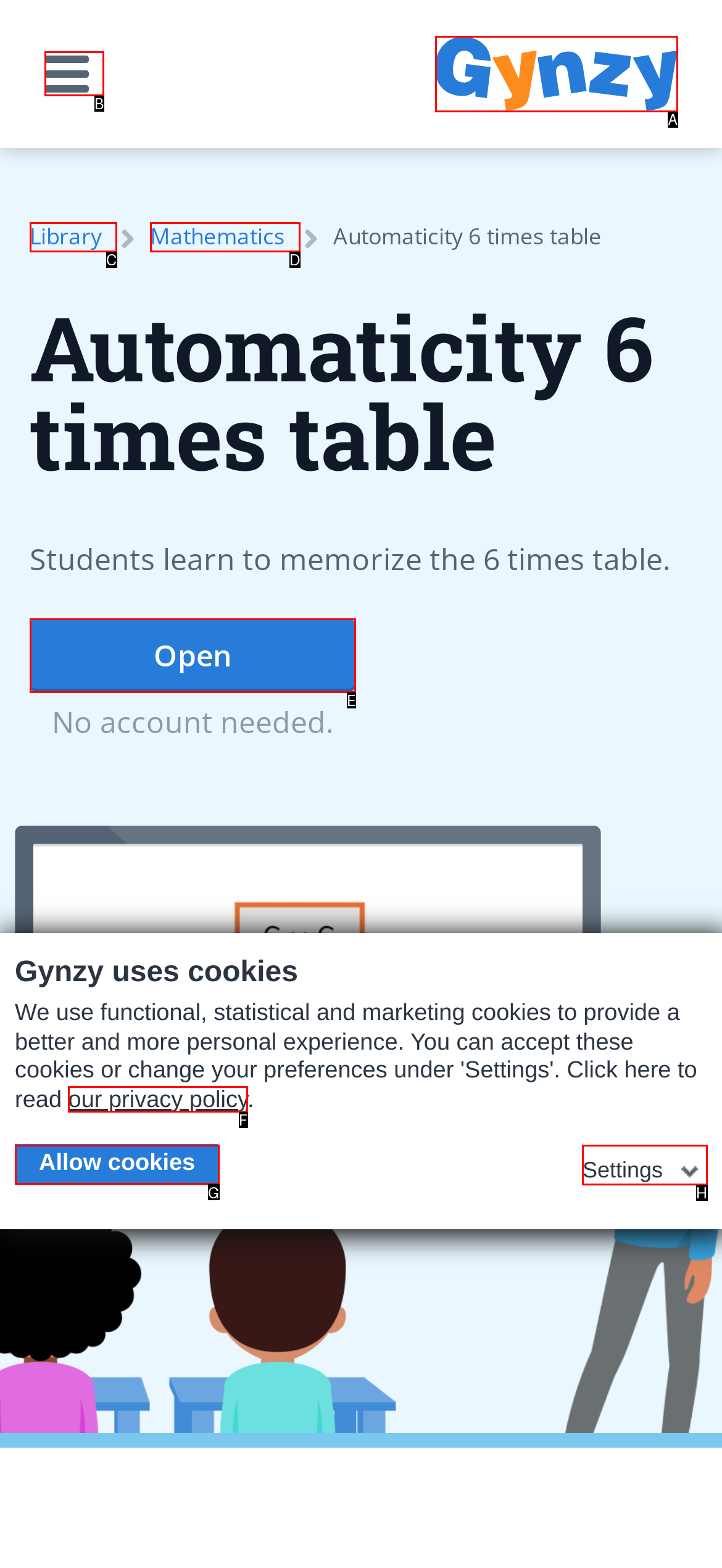Given the task: Click the mobile menu button, indicate which boxed UI element should be clicked. Provide your answer using the letter associated with the correct choice.

B